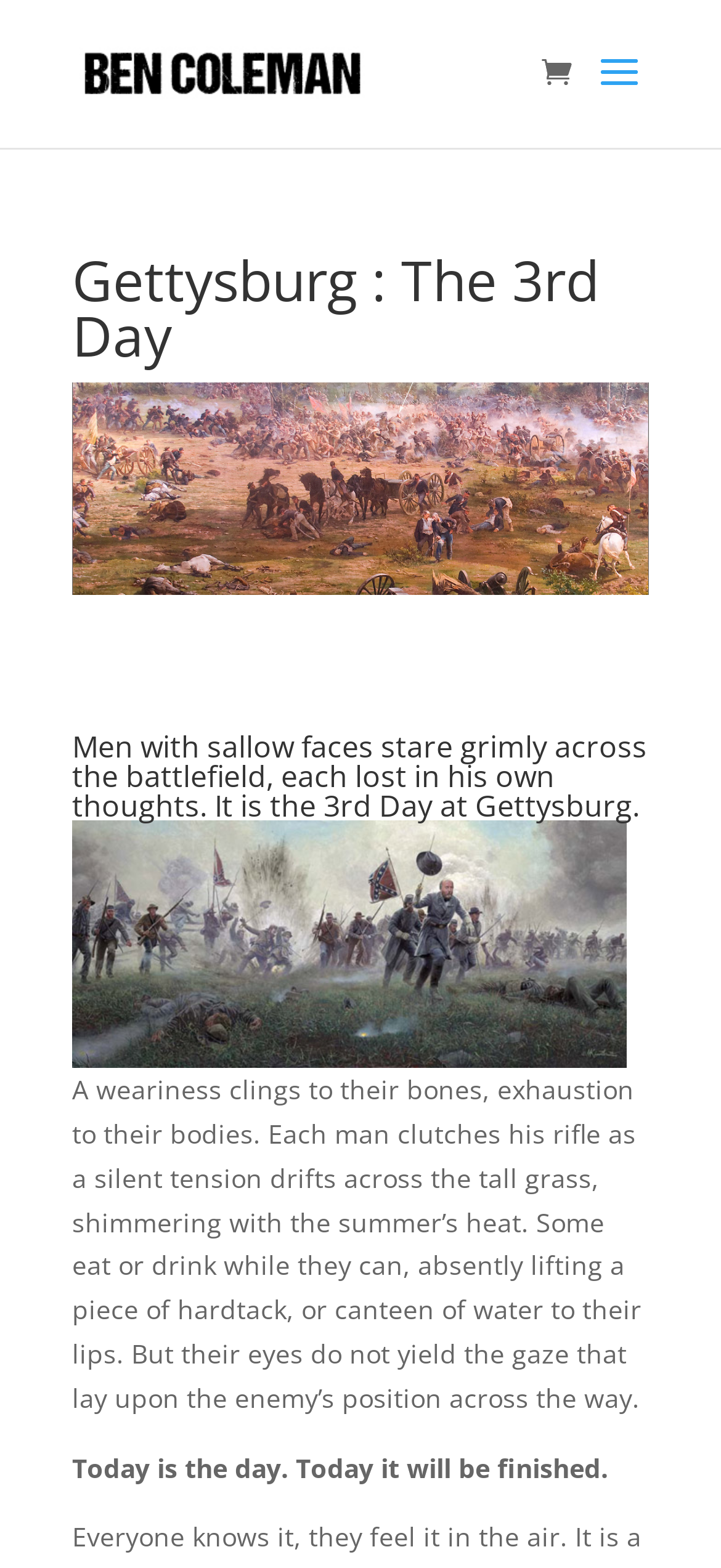Use a single word or phrase to answer the question: 
What is the author's name?

Ben Coleman